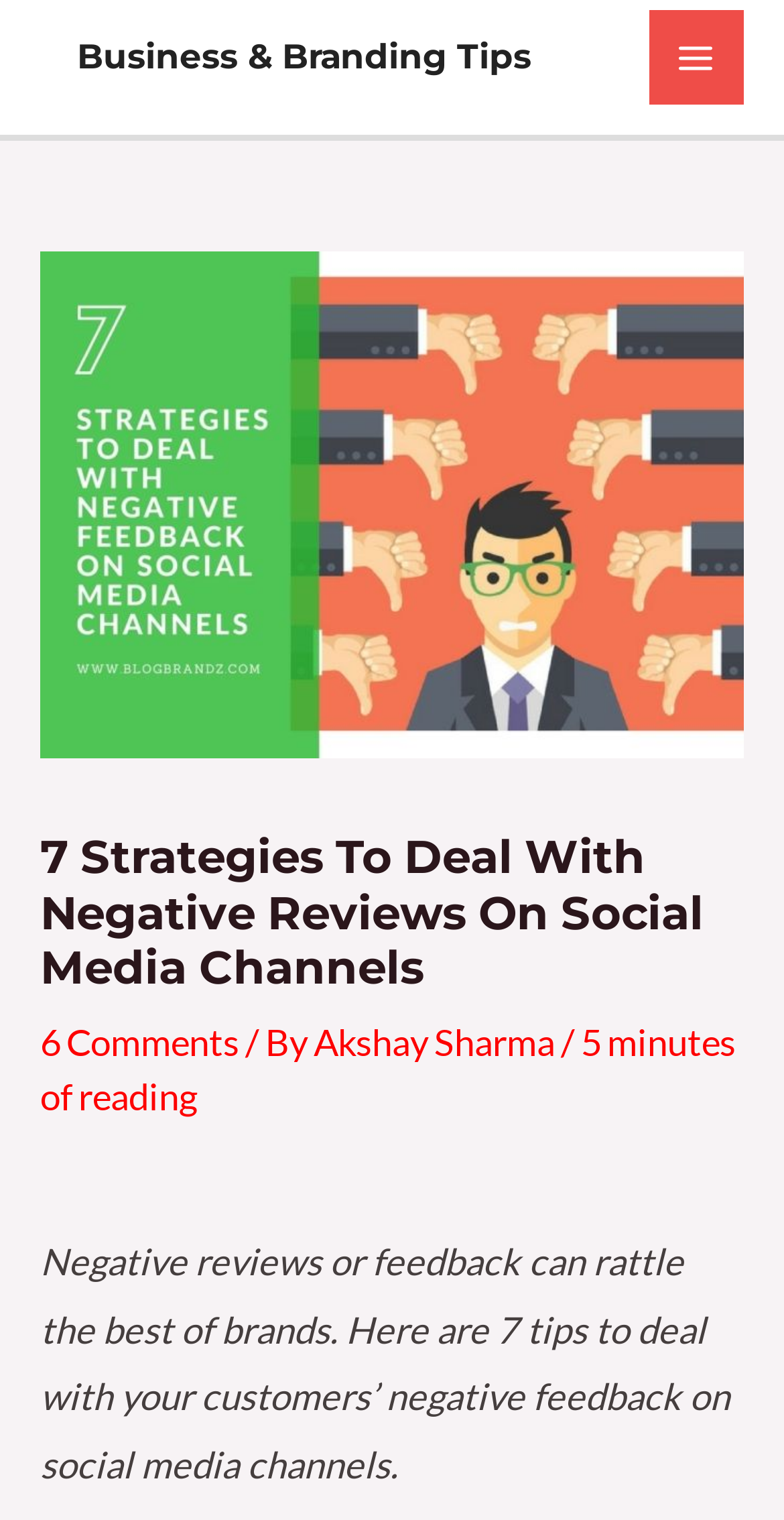What is the category of the article?
Look at the screenshot and provide an in-depth answer.

I found the category of the article by looking at the link 'Business & Branding Tips' located at the top of the webpage, which suggests that the article belongs to this category.